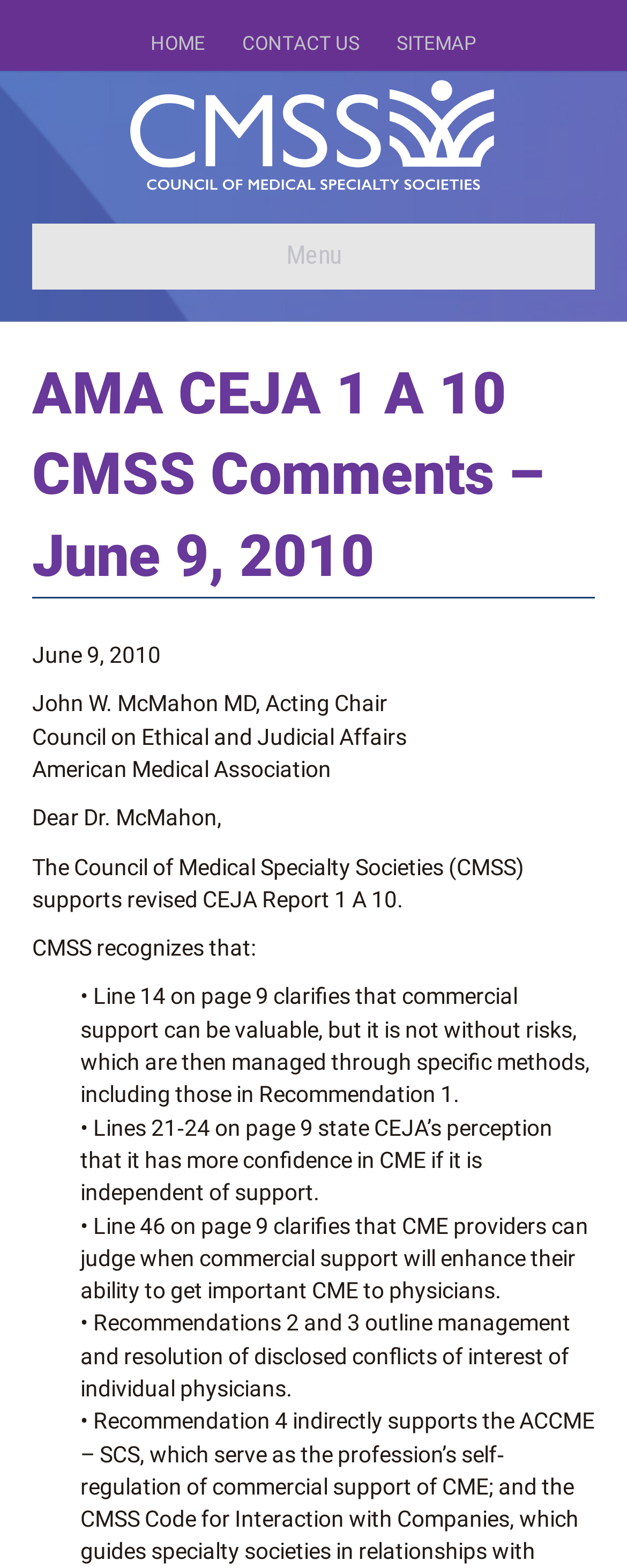Determine the bounding box coordinates of the UI element that matches the following description: "CONTACT US". The coordinates should be four float numbers between 0 and 1 in the format [left, top, right, bottom].

[0.36, 0.015, 0.599, 0.04]